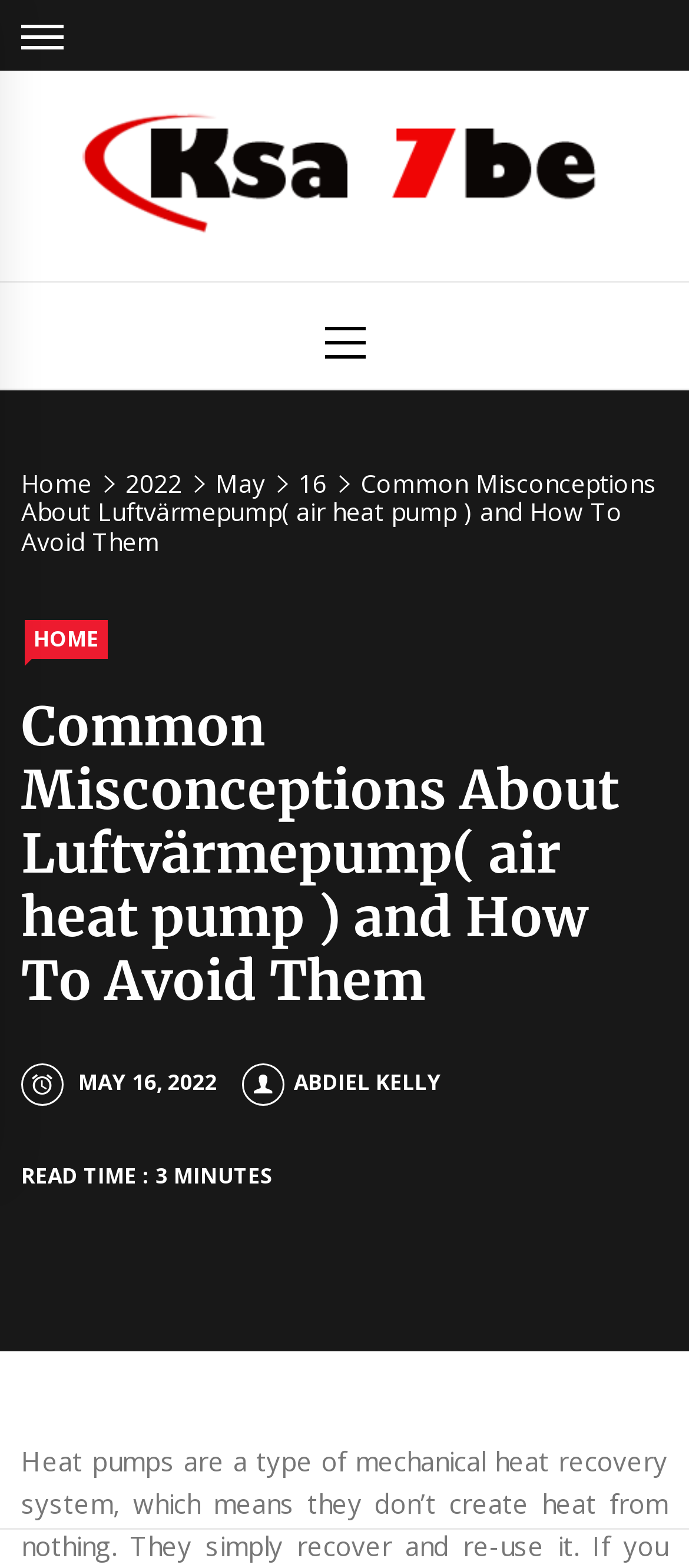Locate the bounding box coordinates of the segment that needs to be clicked to meet this instruction: "Learn about comment data processing".

None